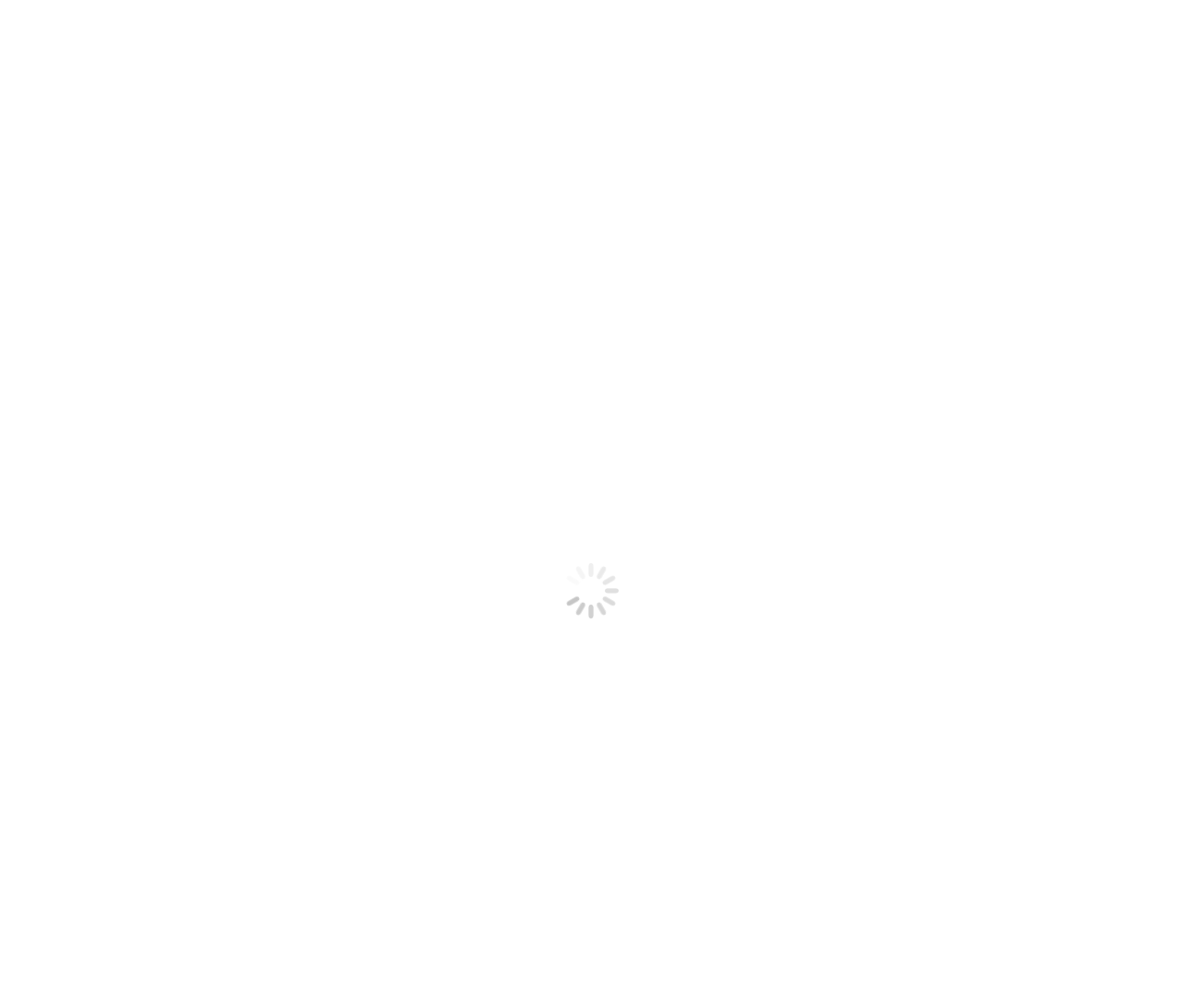Answer this question in one word or a short phrase: What are the main navigation links?

Recipes, About, etc.